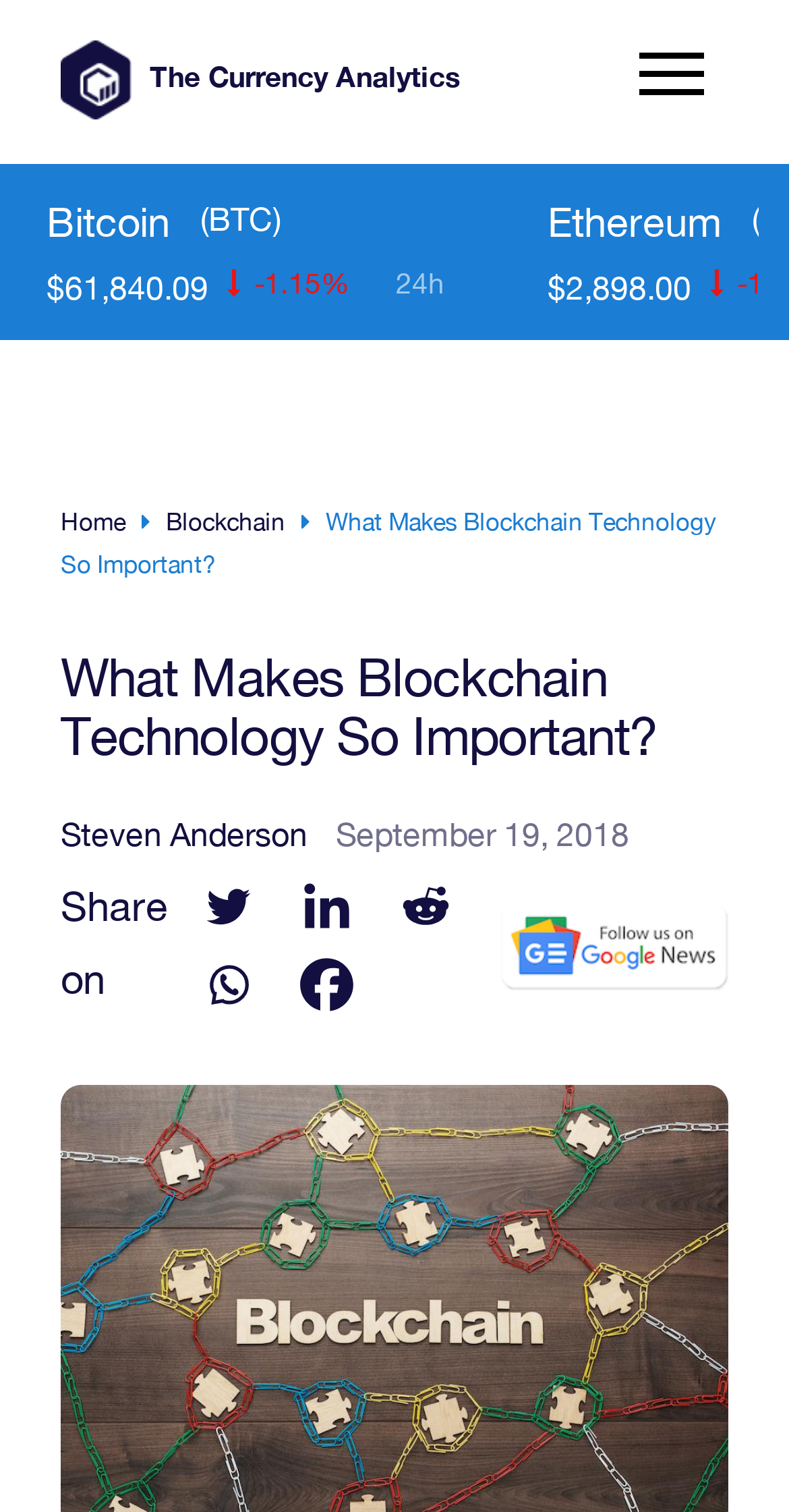Please determine the bounding box coordinates of the clickable area required to carry out the following instruction: "Click on Follow us on Google news link". The coordinates must be four float numbers between 0 and 1, represented as [left, top, right, bottom].

[0.632, 0.591, 0.923, 0.658]